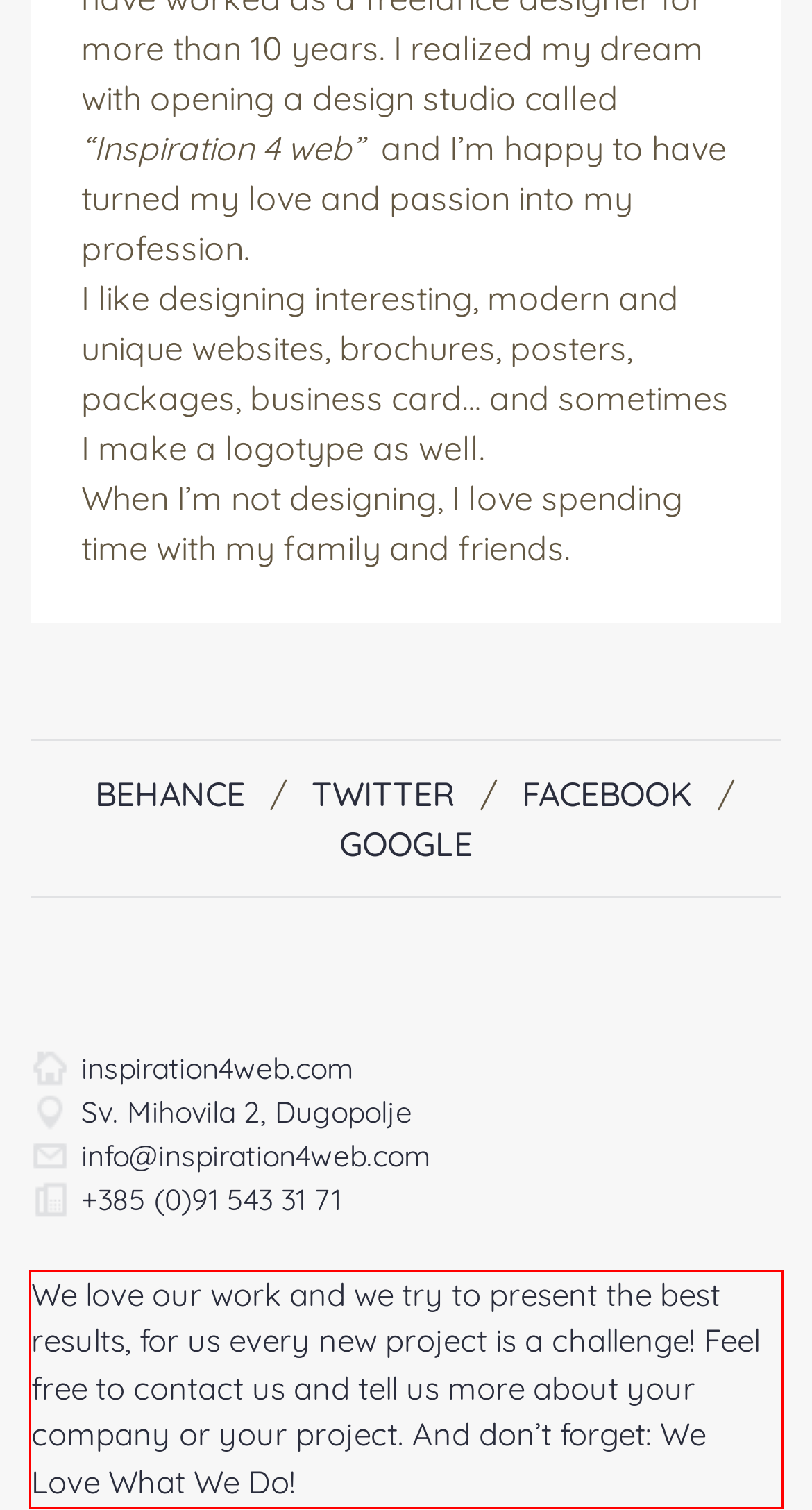Analyze the screenshot of a webpage where a red rectangle is bounding a UI element. Extract and generate the text content within this red bounding box.

We love our work and we try to present the best results, for us every new project is a challenge! Feel free to contact us and tell us more about your company or your project. And don’t forget: We Love What We Do!